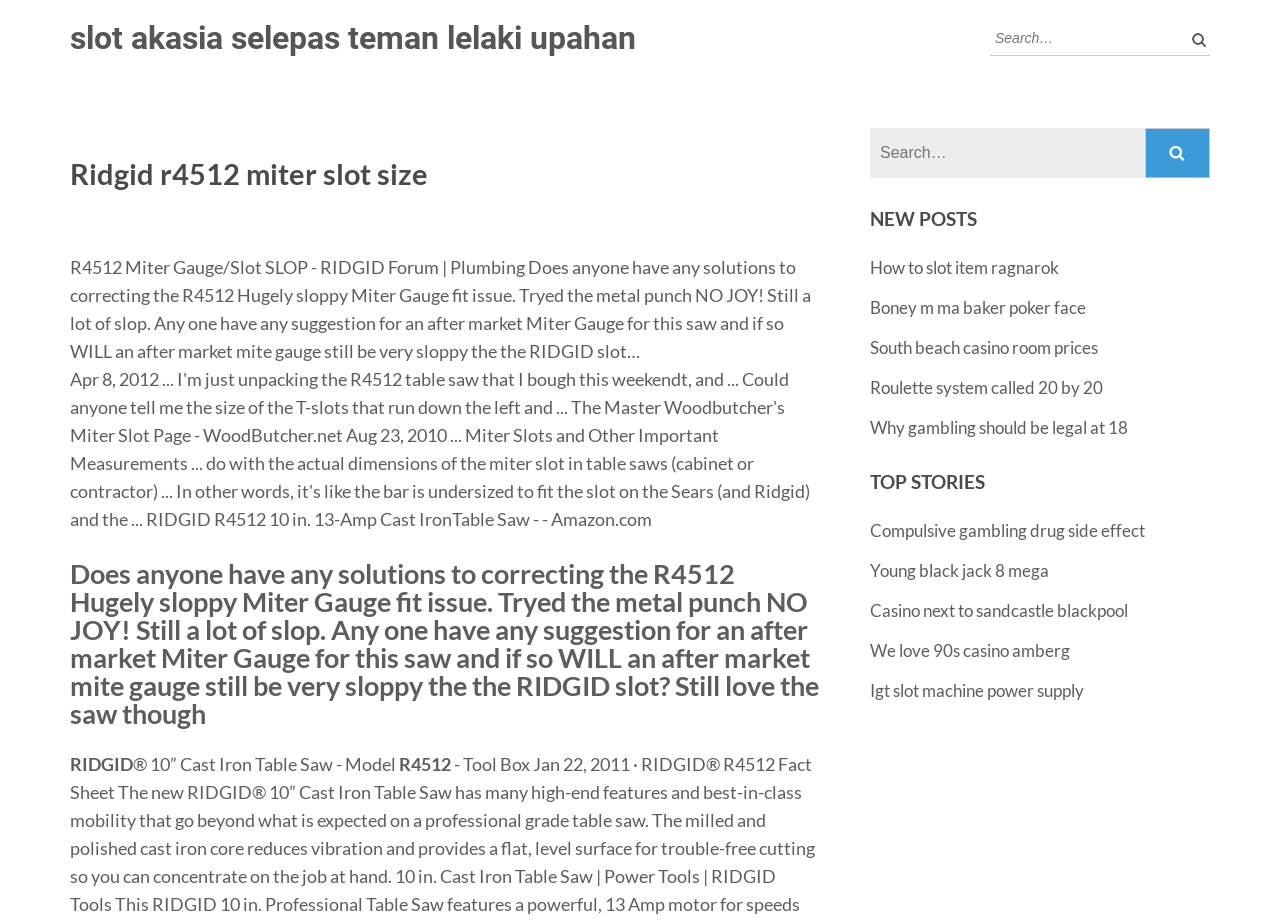Please provide a short answer using a single word or phrase for the question:
What is the format of the content in the main section?

Forum posts